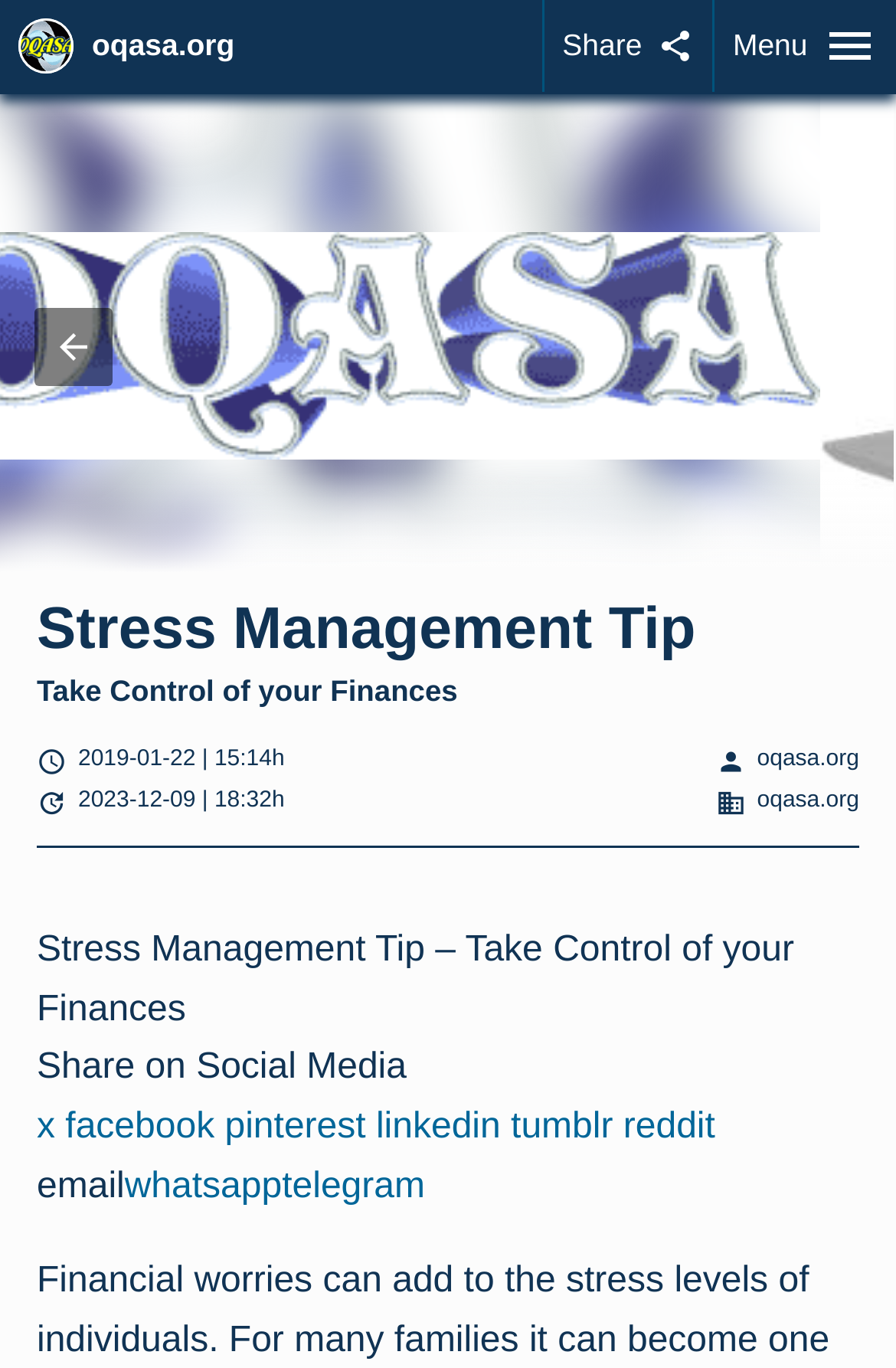What is the purpose of the carousel buttons?
Look at the image and answer the question using a single word or phrase.

To navigate